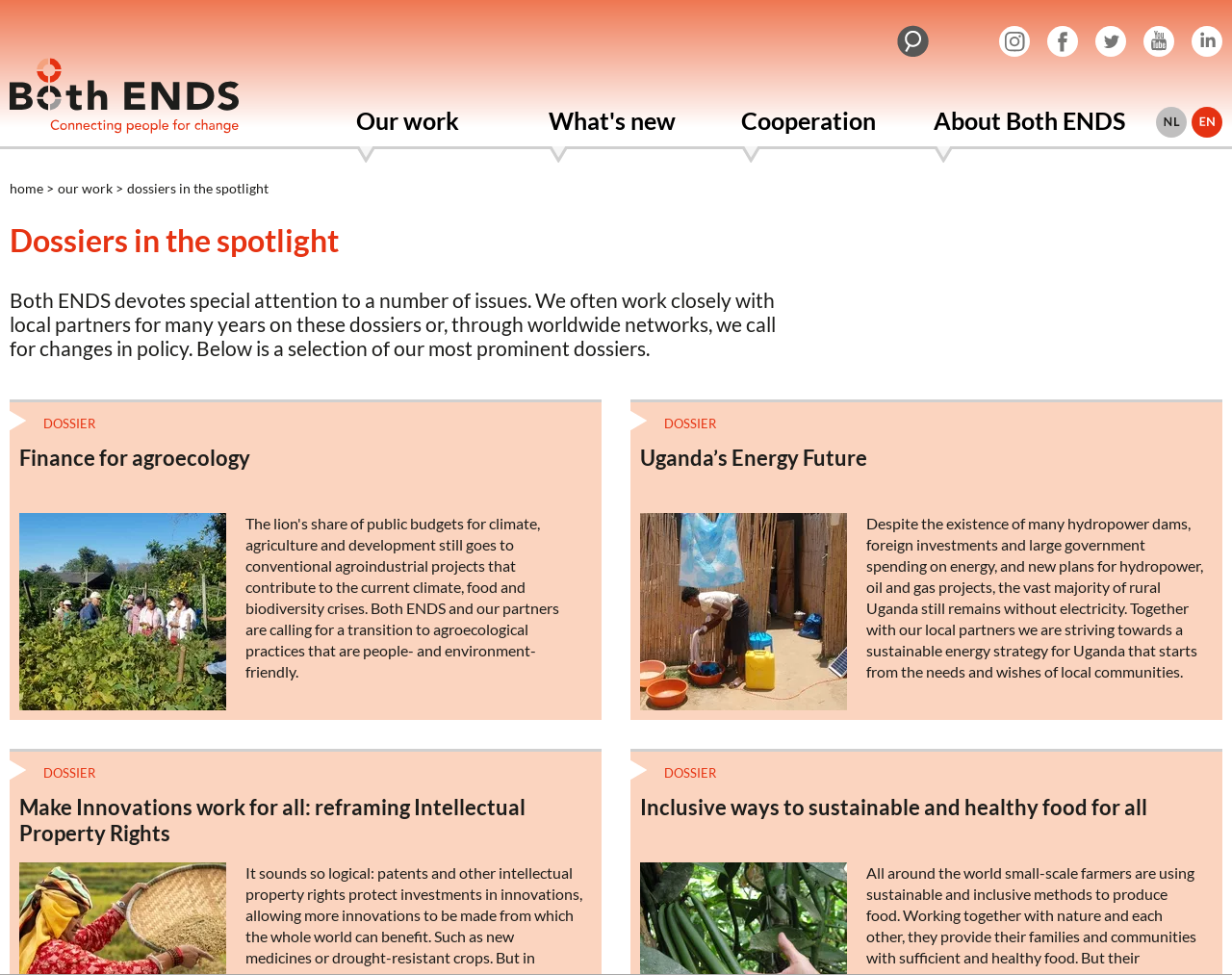Determine the bounding box coordinates of the region that needs to be clicked to achieve the task: "Search on the website".

[0.728, 0.026, 0.754, 0.05]